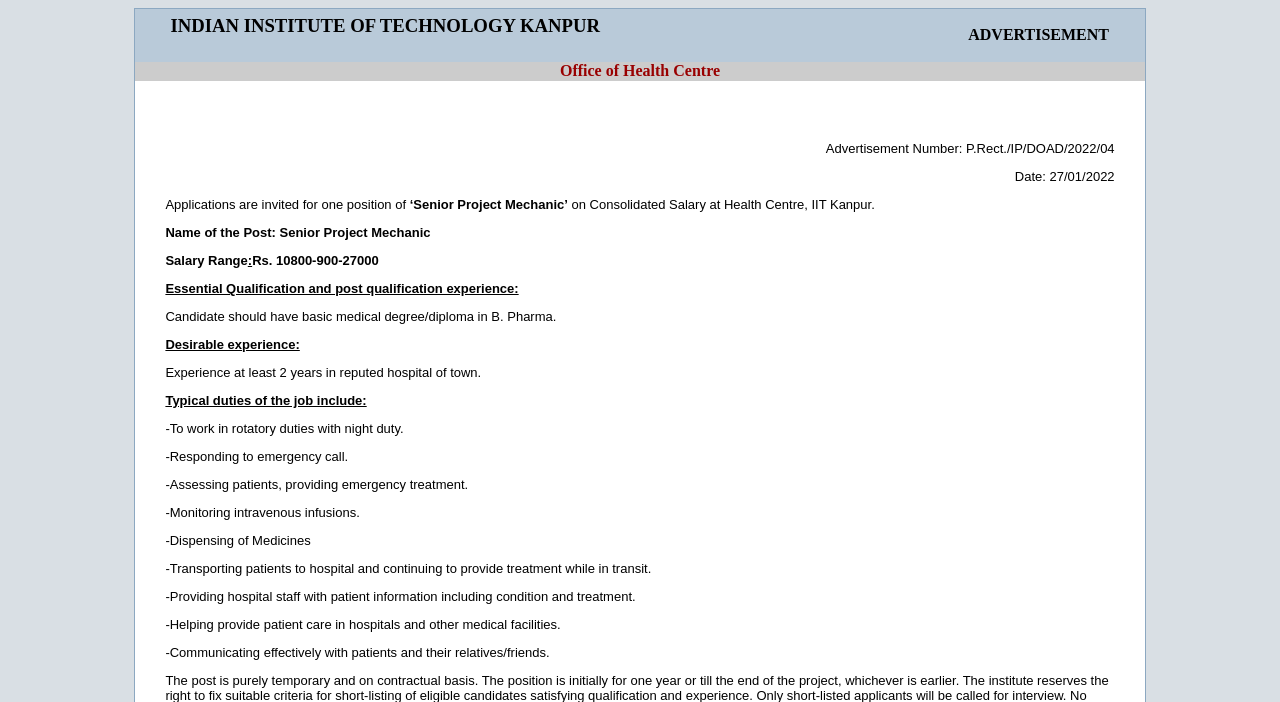What is the office related to?
Give a detailed and exhaustive answer to the question.

In the second row of the table, there is a cell containing the text 'Office of Health Centre', which suggests that the office is related to the Health Centre.